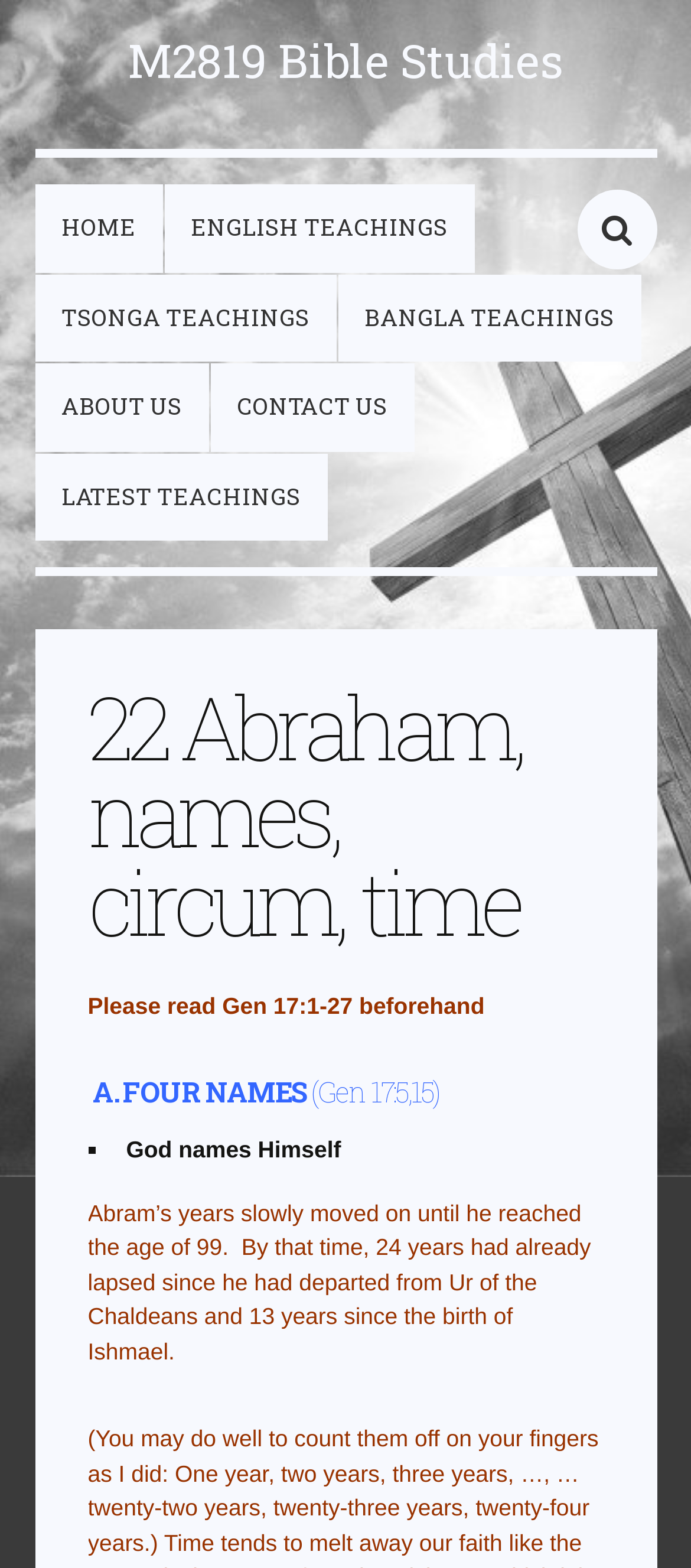Please indicate the bounding box coordinates of the element's region to be clicked to achieve the instruction: "check ABOUT US". Provide the coordinates as four float numbers between 0 and 1, i.e., [left, top, right, bottom].

[0.05, 0.232, 0.301, 0.288]